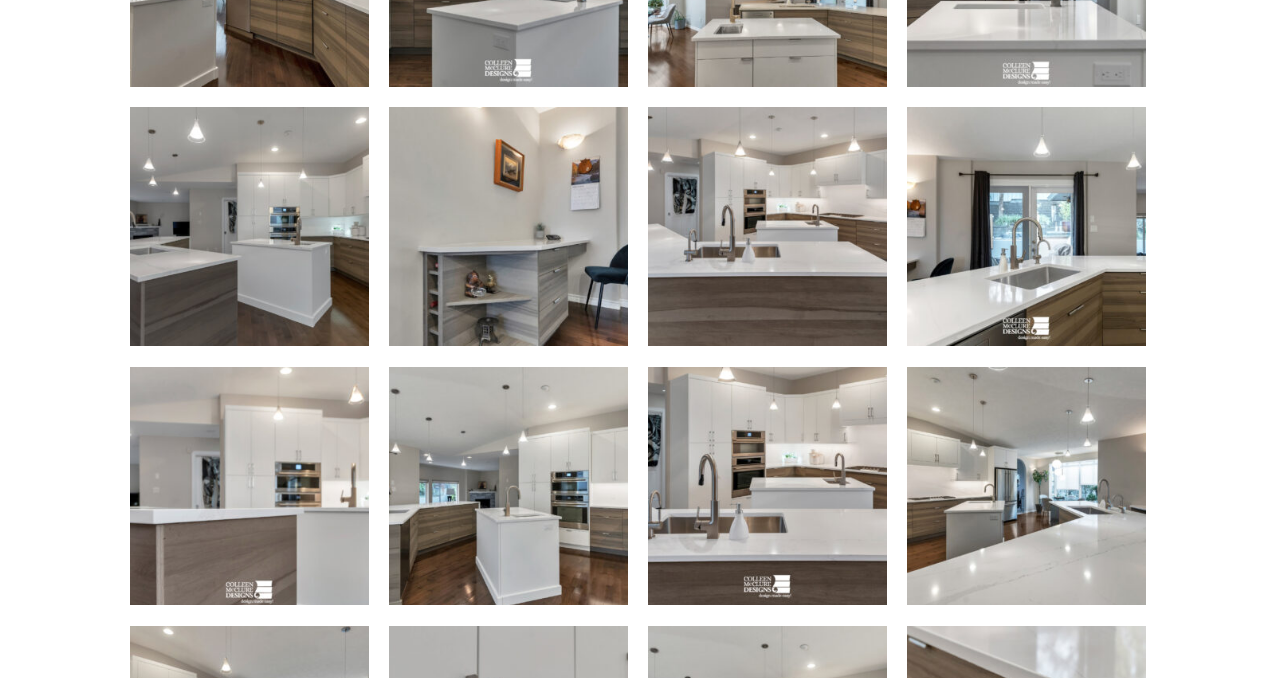Identify the bounding box coordinates necessary to click and complete the given instruction: "Learn about 'kitchen upgrade'".

[0.709, 0.158, 0.895, 0.51]